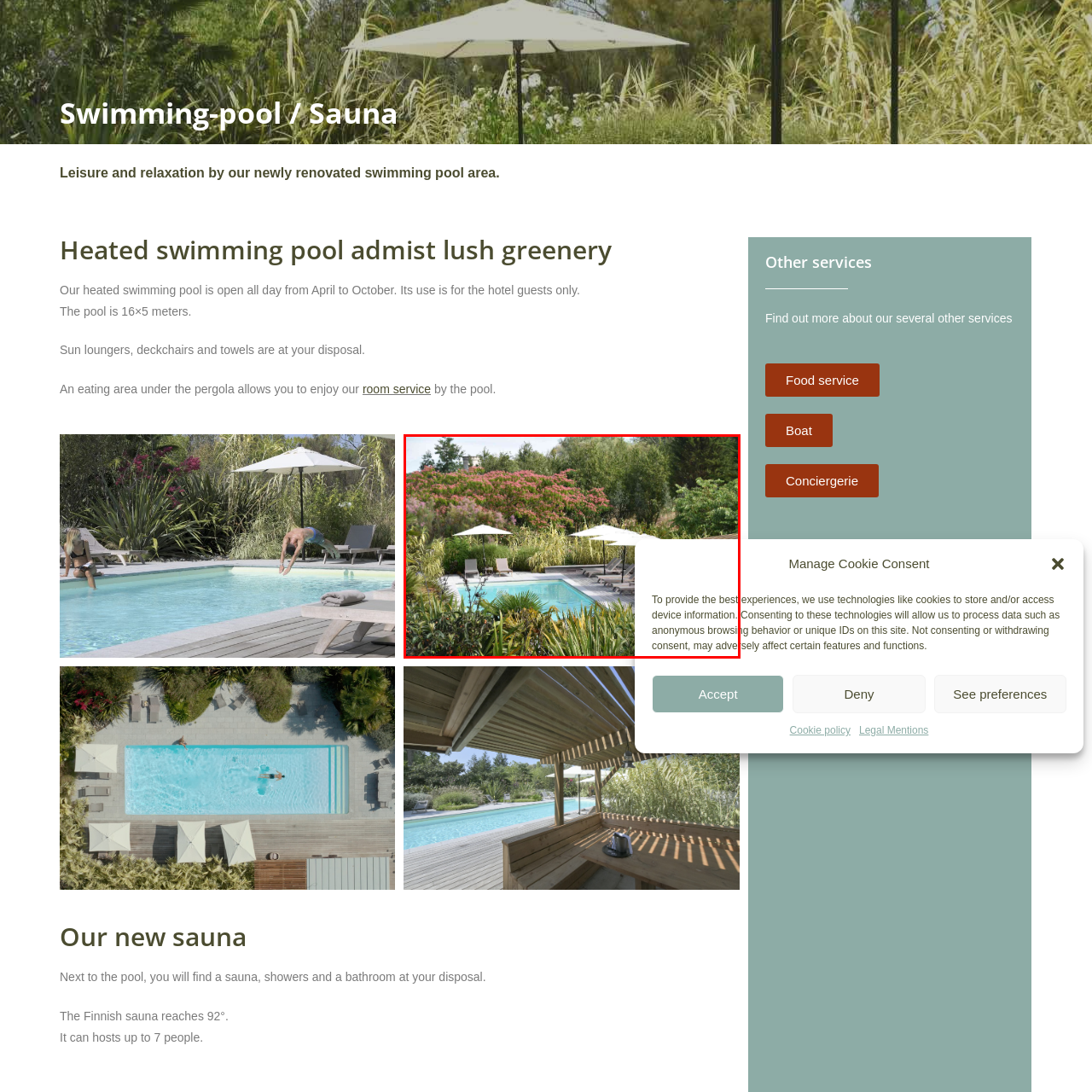What is the purpose of the umbrellas? Focus on the image highlighted by the red bounding box and respond with a single word or a brief phrase.

Providing shade